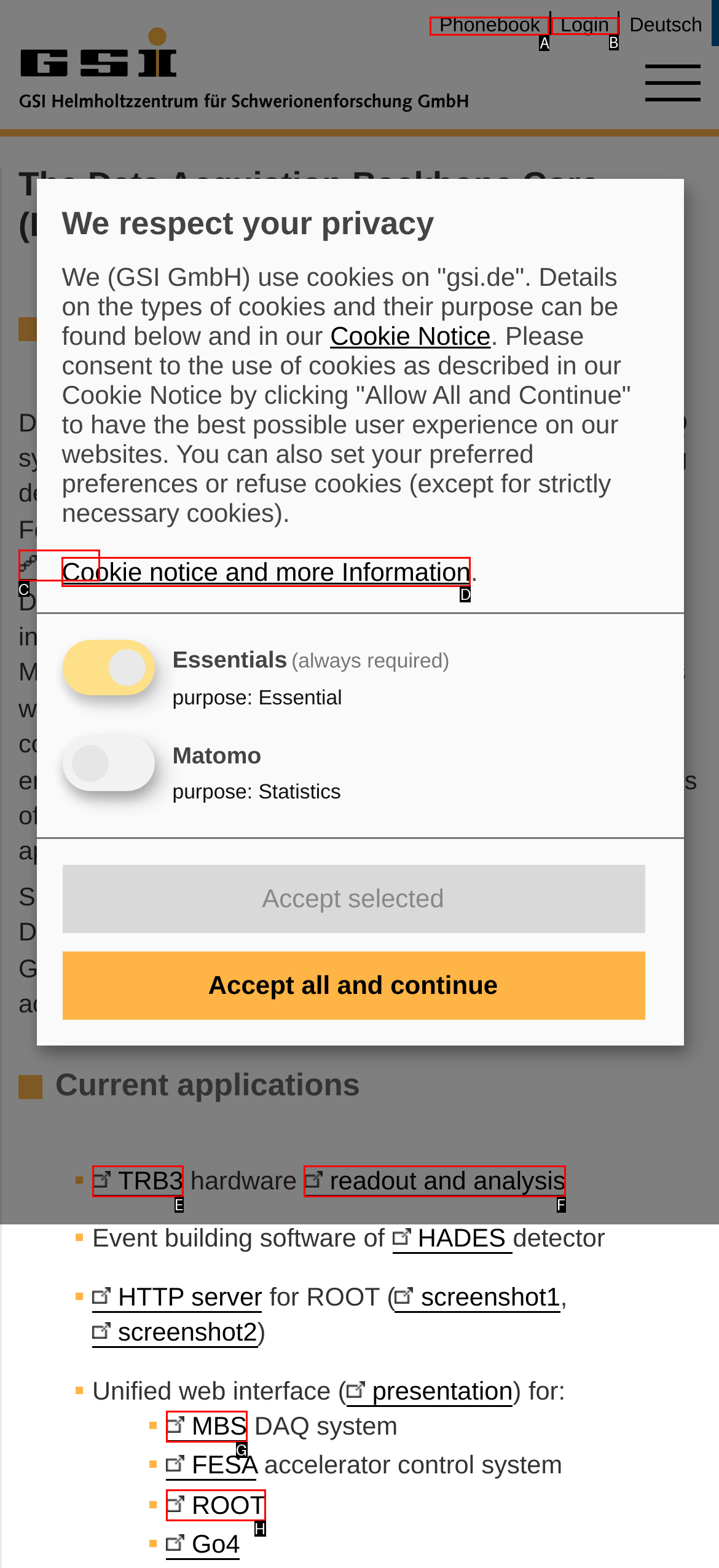Based on the task: Click the 'Login' link, which UI element should be clicked? Answer with the letter that corresponds to the correct option from the choices given.

B